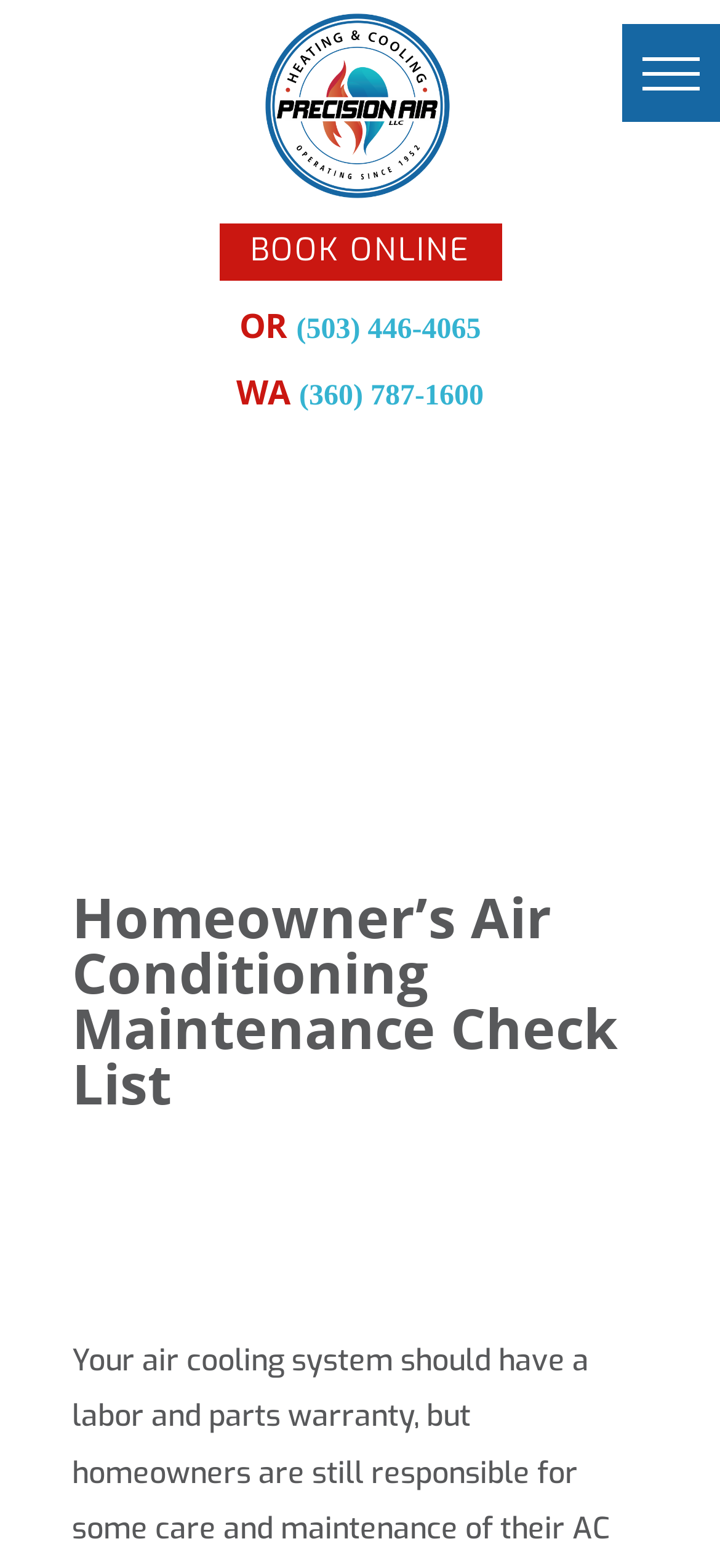Determine the bounding box for the UI element described here: "(503) 446-4065".

[0.412, 0.2, 0.668, 0.22]